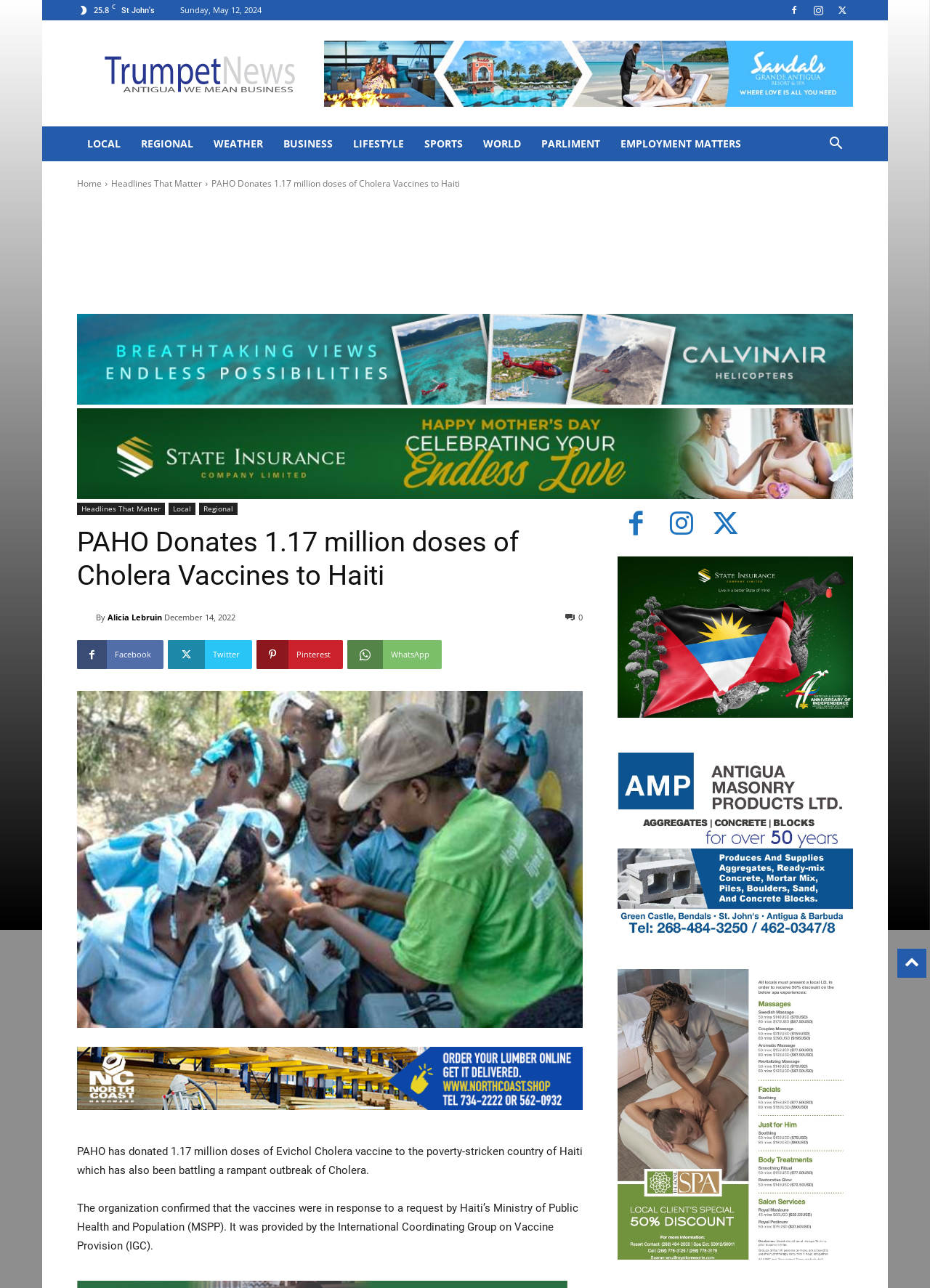Provide a brief response to the question using a single word or phrase: 
What is the name of the ministry that requested the vaccines?

MSPP